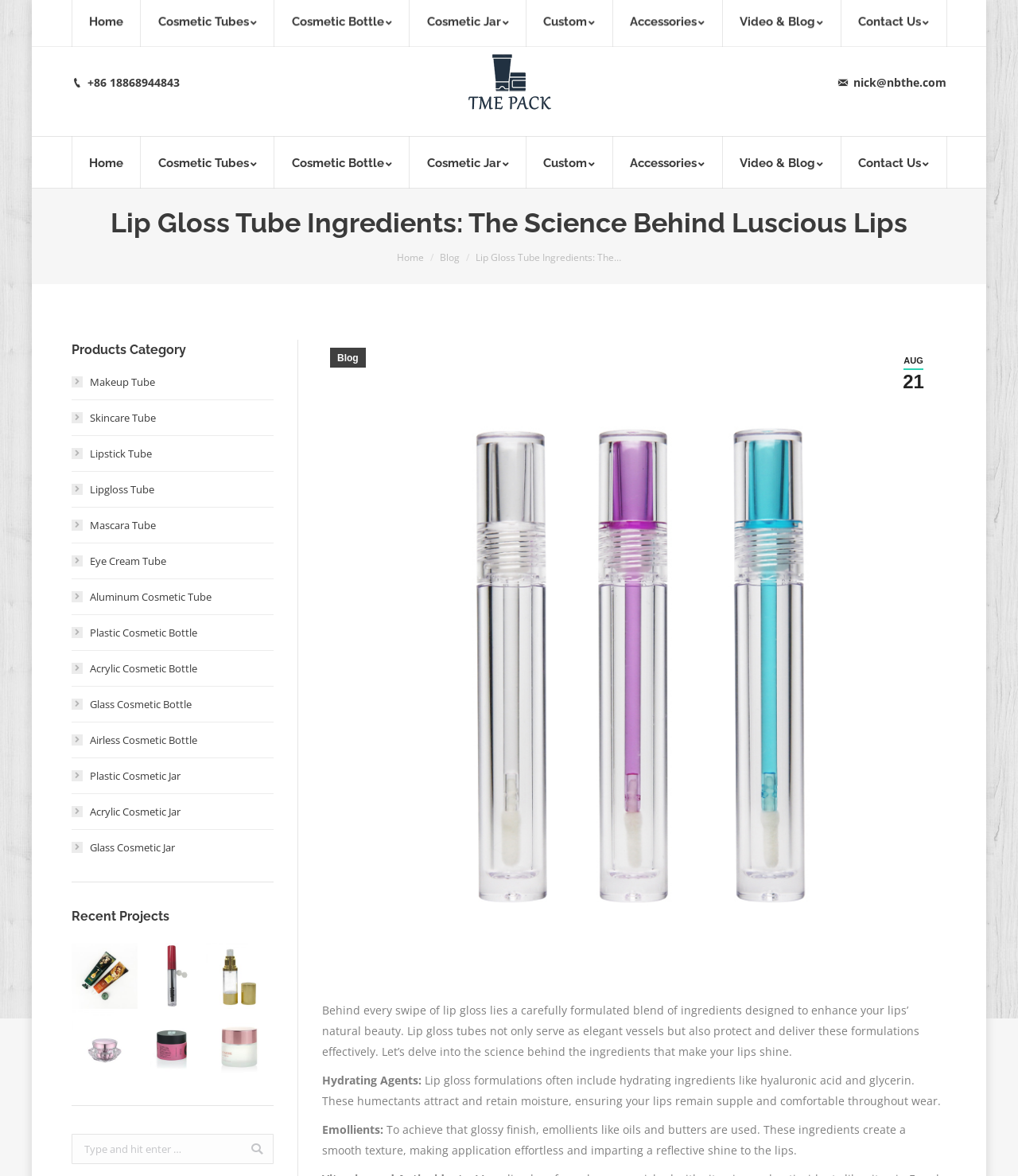Use a single word or phrase to answer the question:
What is the category of 'Lipstick Tube'?

Products Category